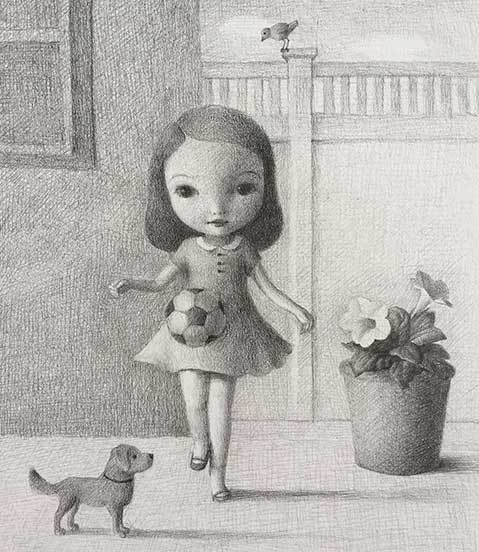What is above the girl and dog?
Using the visual information from the image, give a one-word or short-phrase answer.

A tiny bird